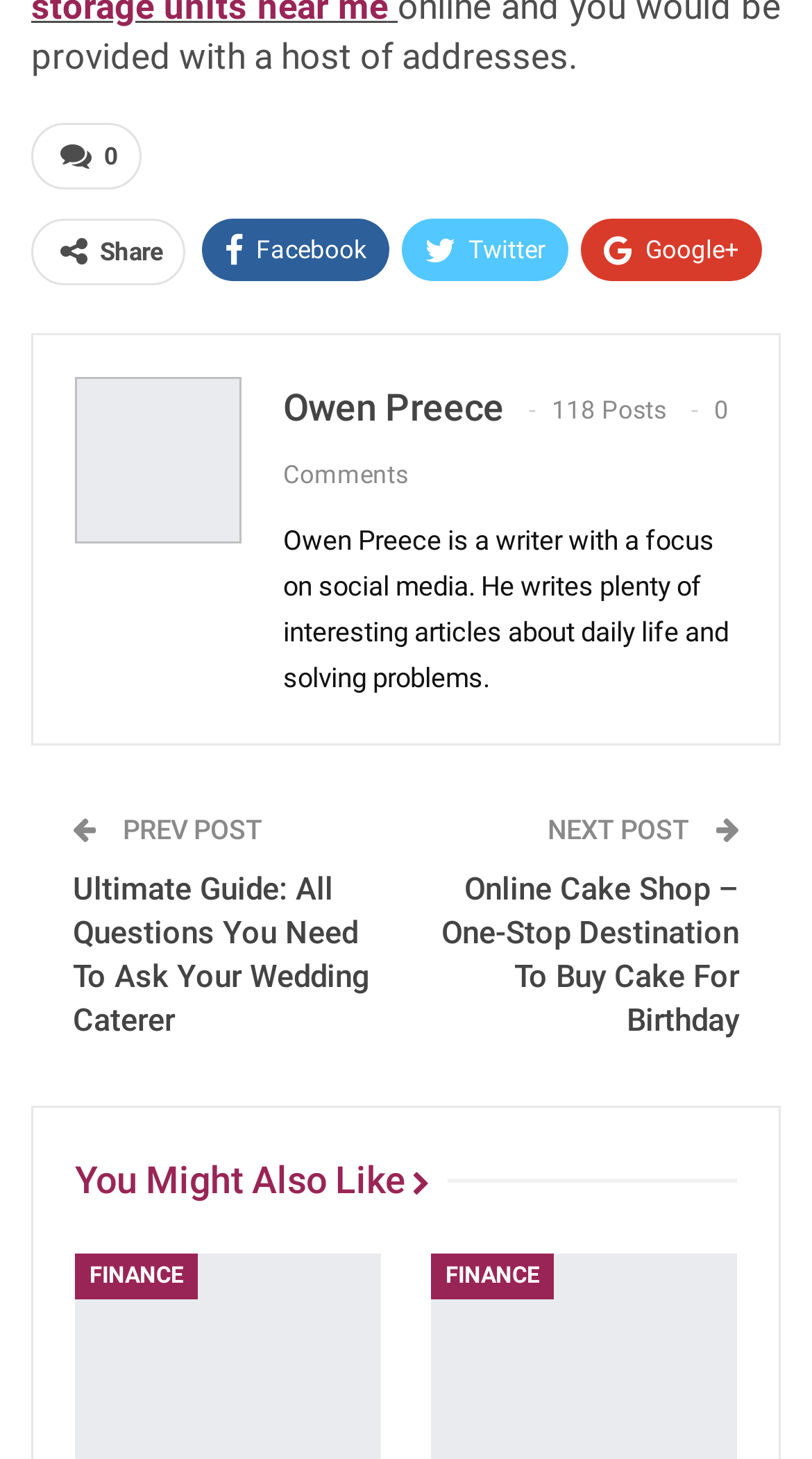Please specify the bounding box coordinates for the clickable region that will help you carry out the instruction: "view company news".

None